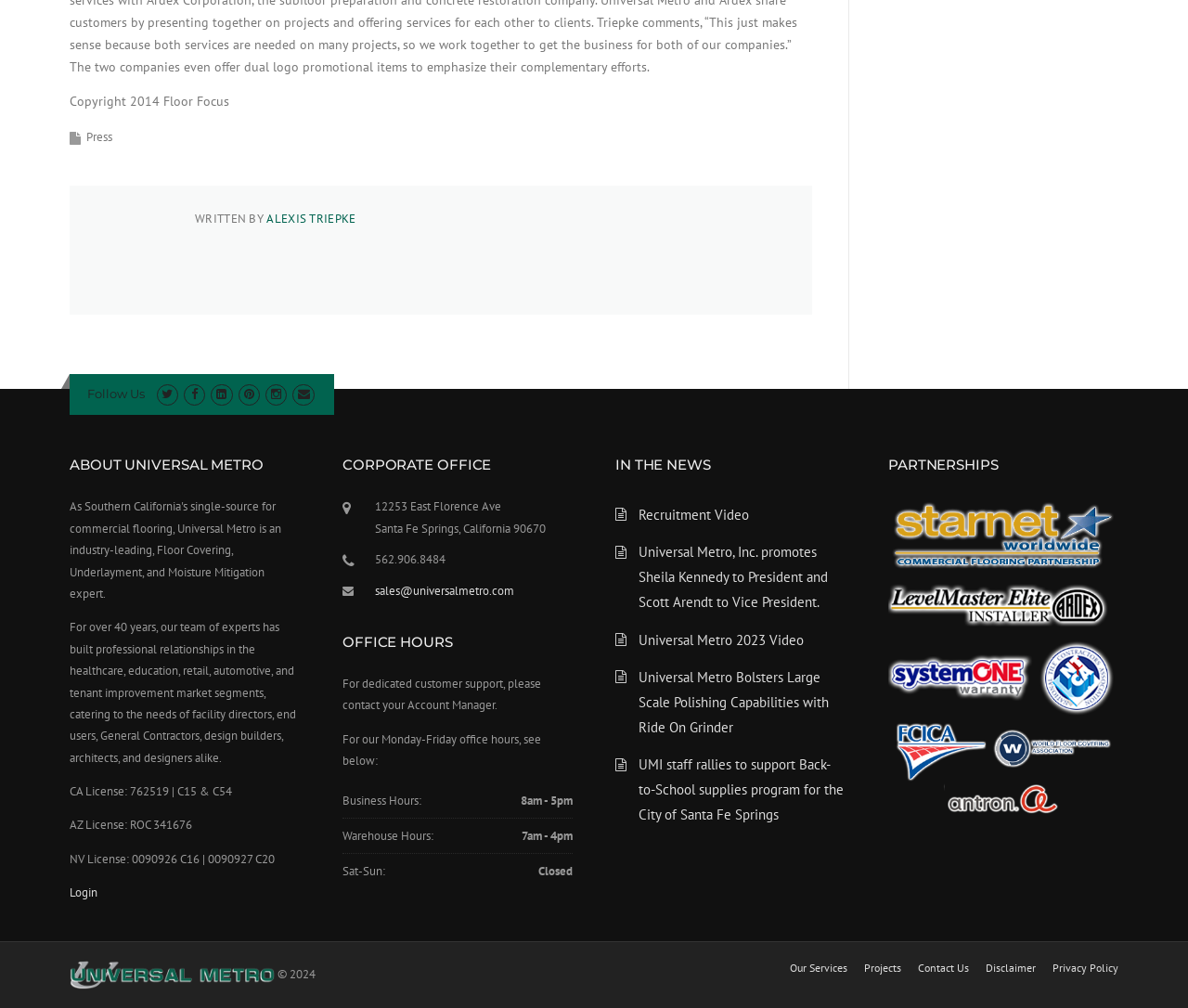Determine the coordinates of the bounding box that should be clicked to complete the instruction: "Login to the system". The coordinates should be represented by four float numbers between 0 and 1: [left, top, right, bottom].

[0.059, 0.878, 0.082, 0.893]